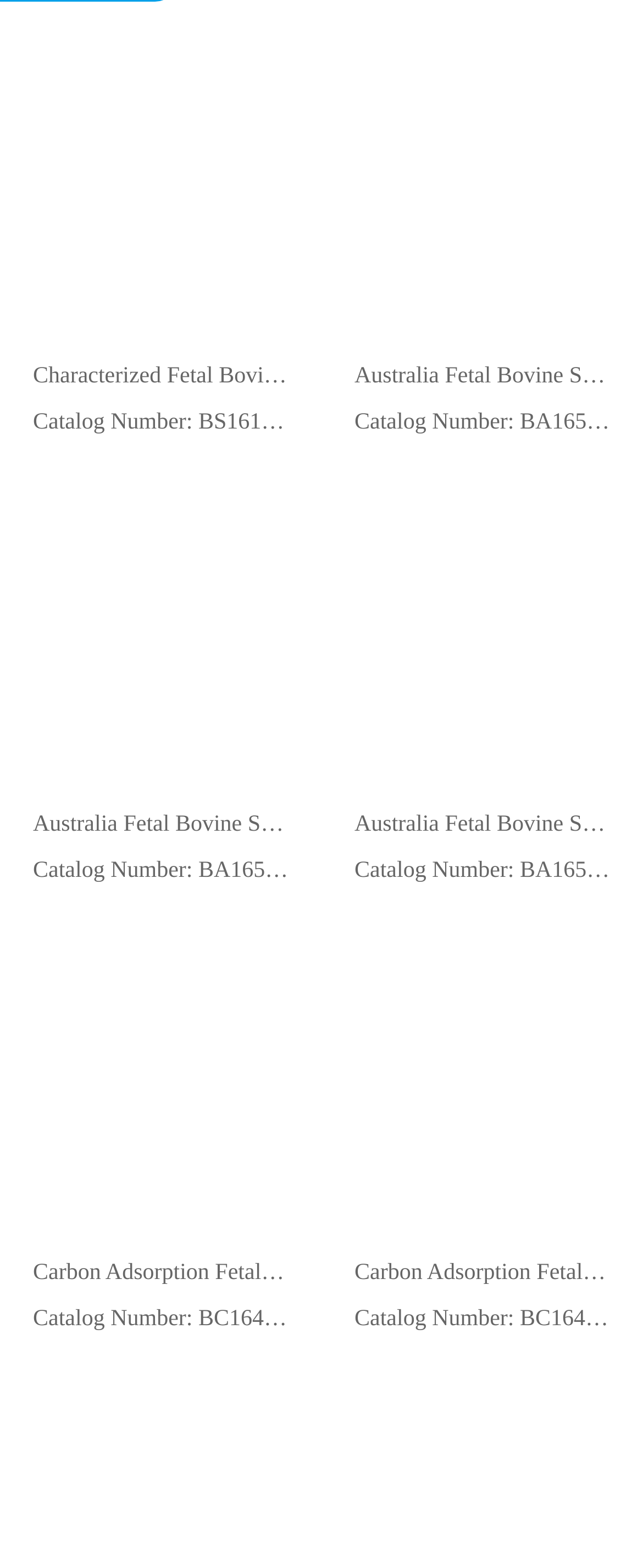Could you find the bounding box coordinates of the clickable area to complete this instruction: "Explore Australia Fetal Bovine Serum (Top Grade)"?

[0.526, 0.02, 0.974, 0.226]